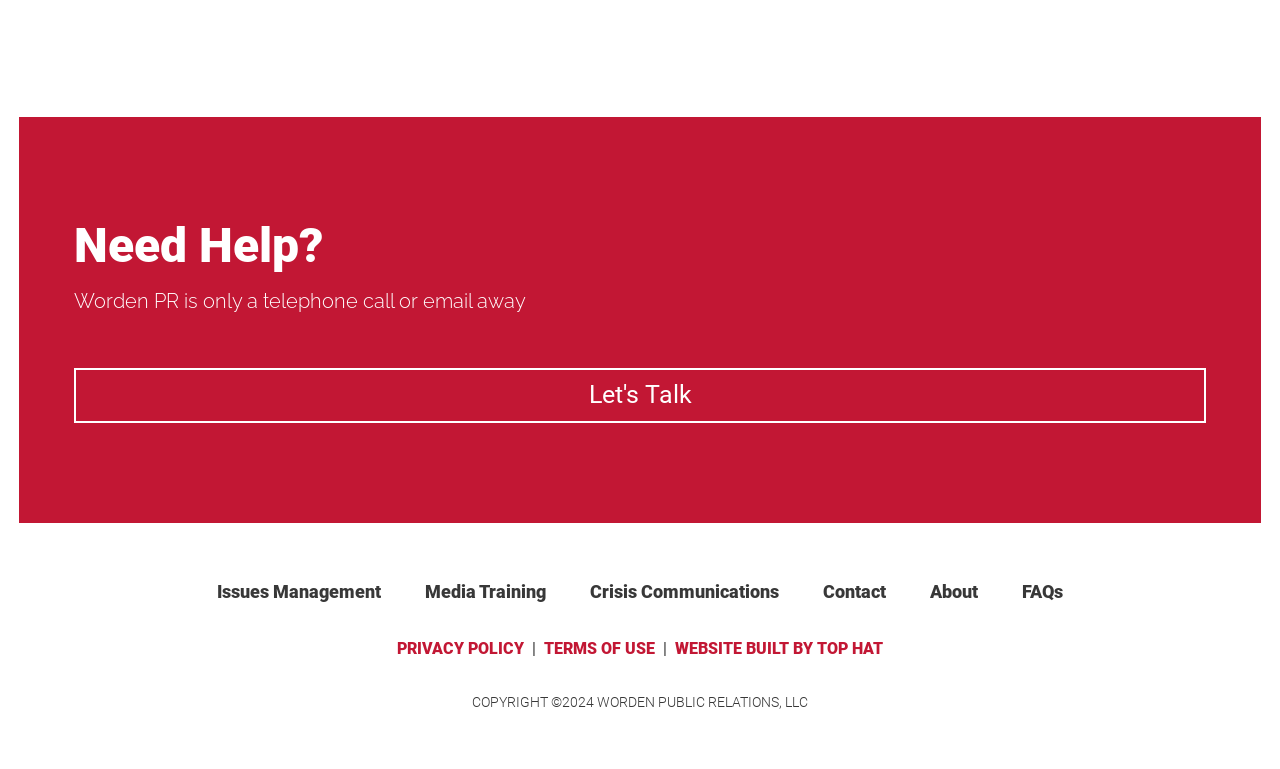Determine the bounding box coordinates of the clickable region to follow the instruction: "Click on 'Let's Talk'".

[0.058, 0.479, 0.942, 0.55]